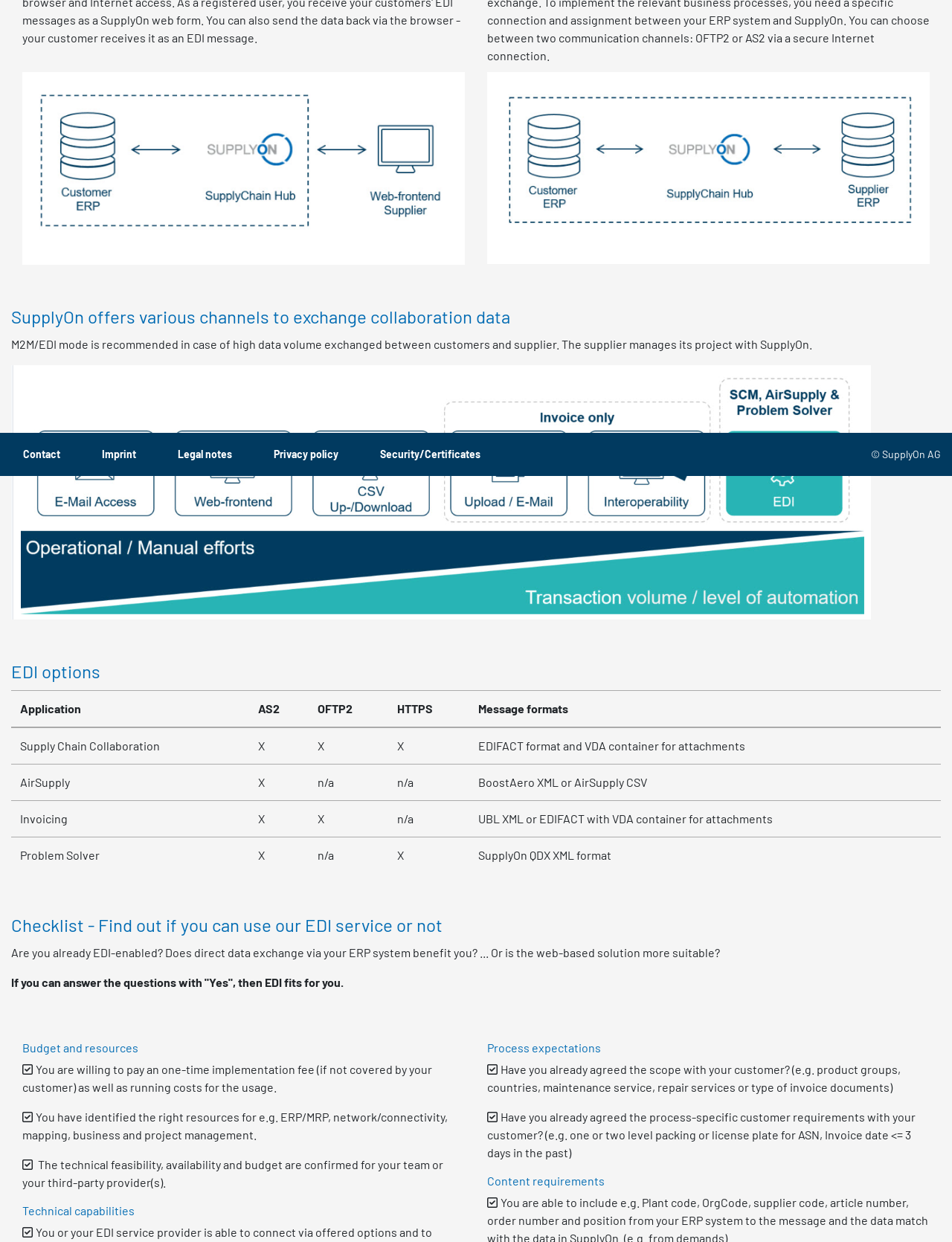Please find the bounding box coordinates (top-left x, top-left y, bottom-right x, bottom-right y) in the screenshot for the UI element described as follows: Disclaimer

None